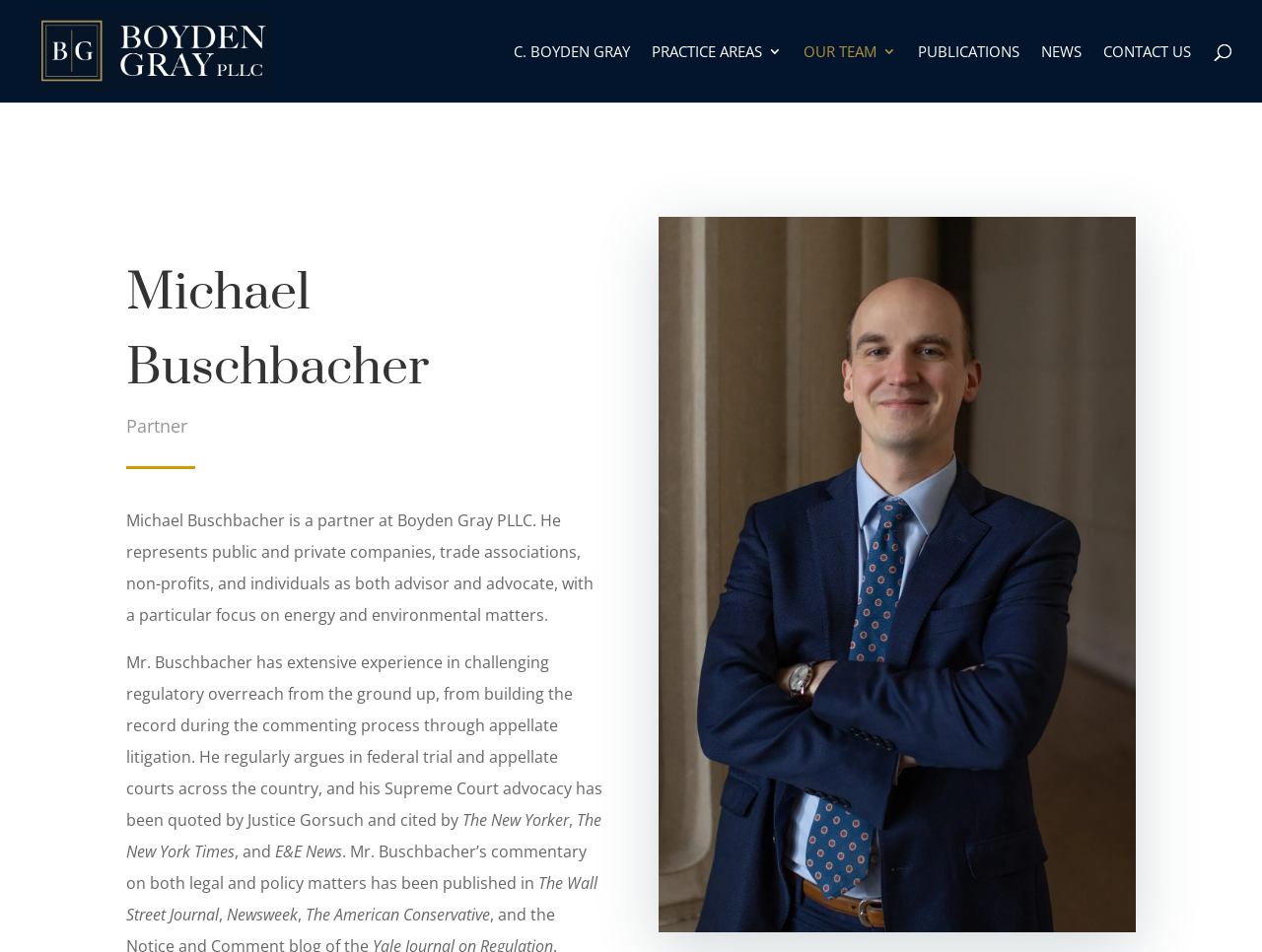Highlight the bounding box coordinates of the region I should click on to meet the following instruction: "View Michael Buschbacher's profile".

[0.1, 0.269, 0.478, 0.438]